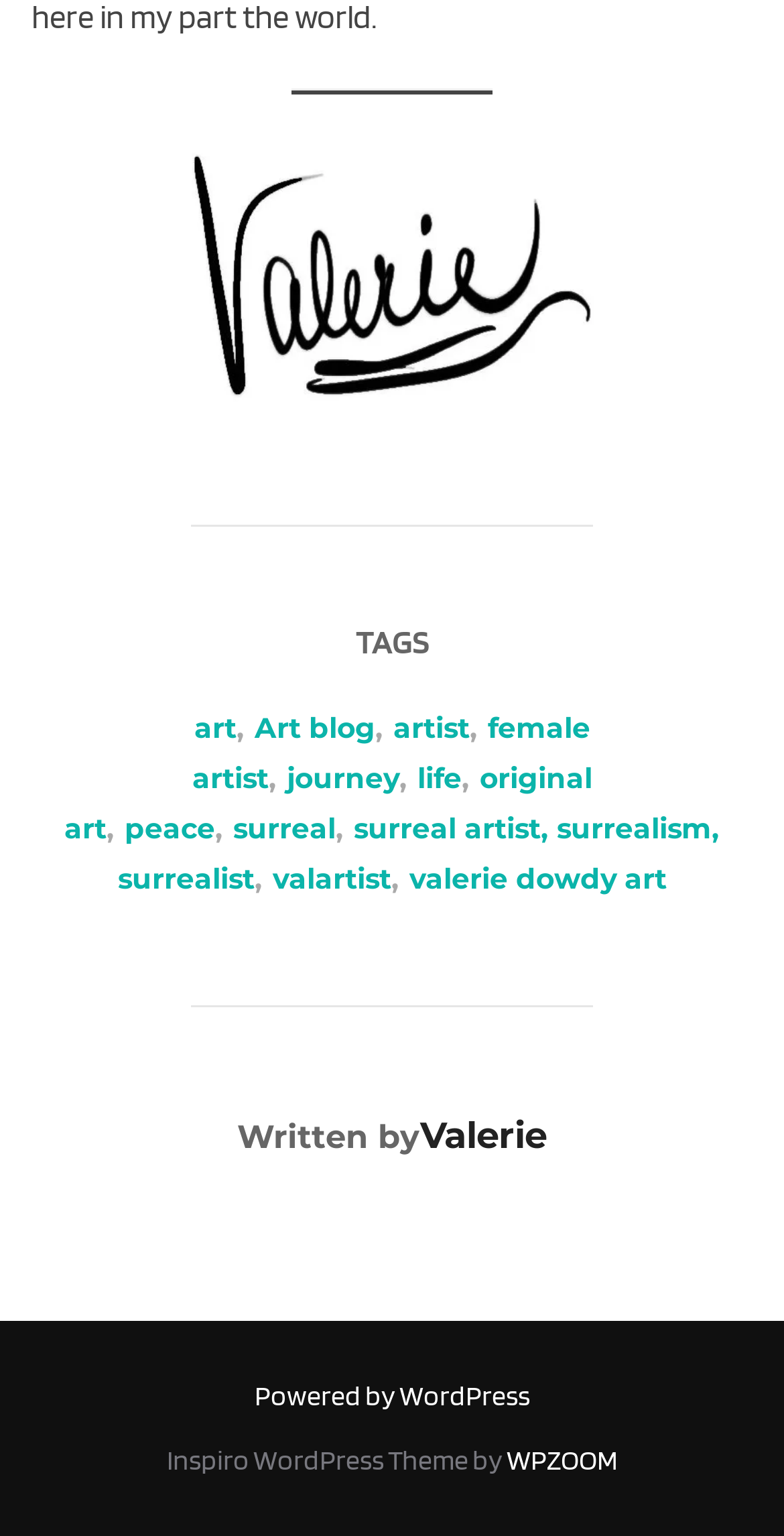Find the bounding box coordinates for the area that must be clicked to perform this action: "click on the 'art' tag".

[0.247, 0.462, 0.301, 0.485]